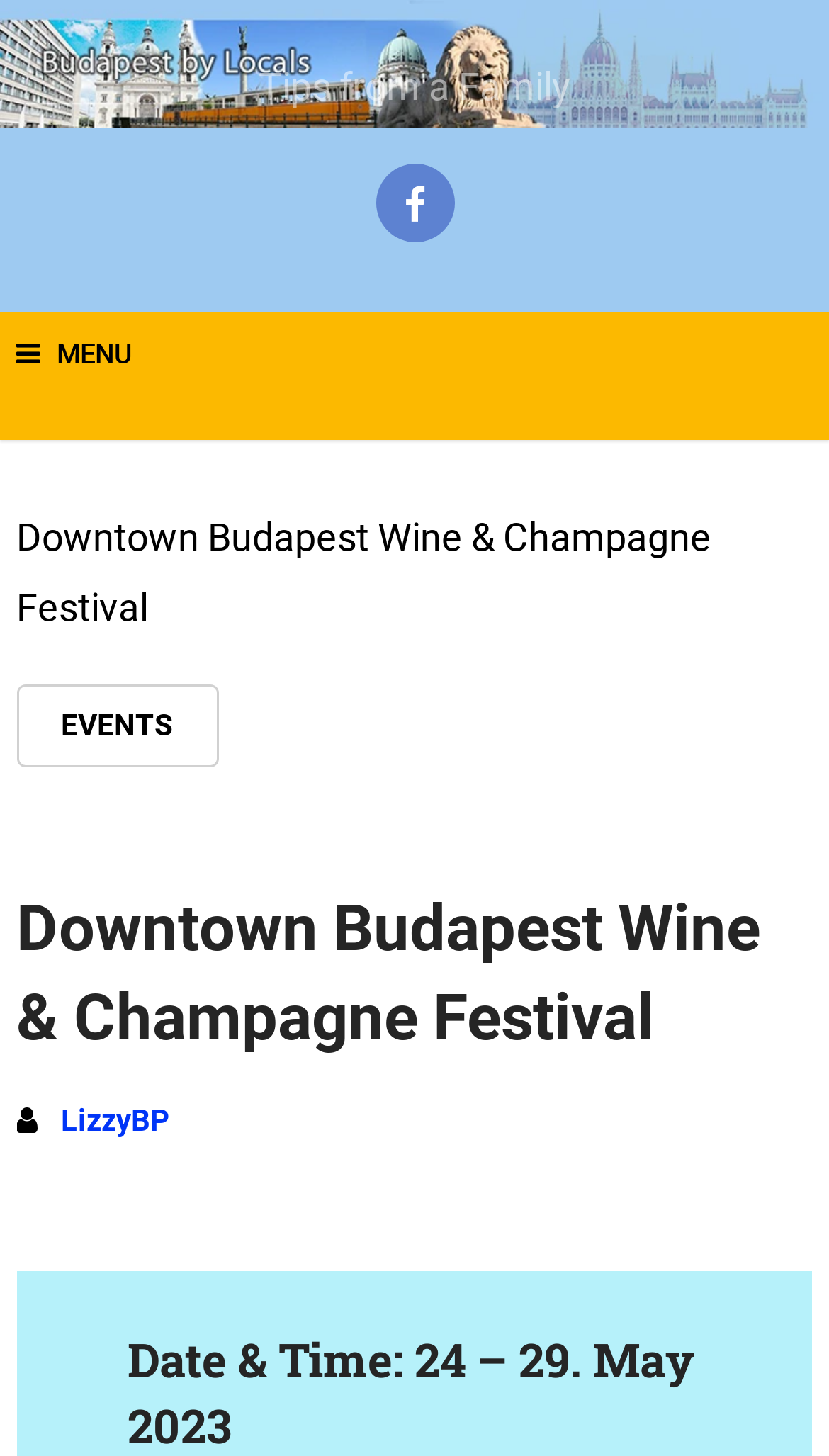Reply to the question with a single word or phrase:
How many links are in the top navigation menu?

3